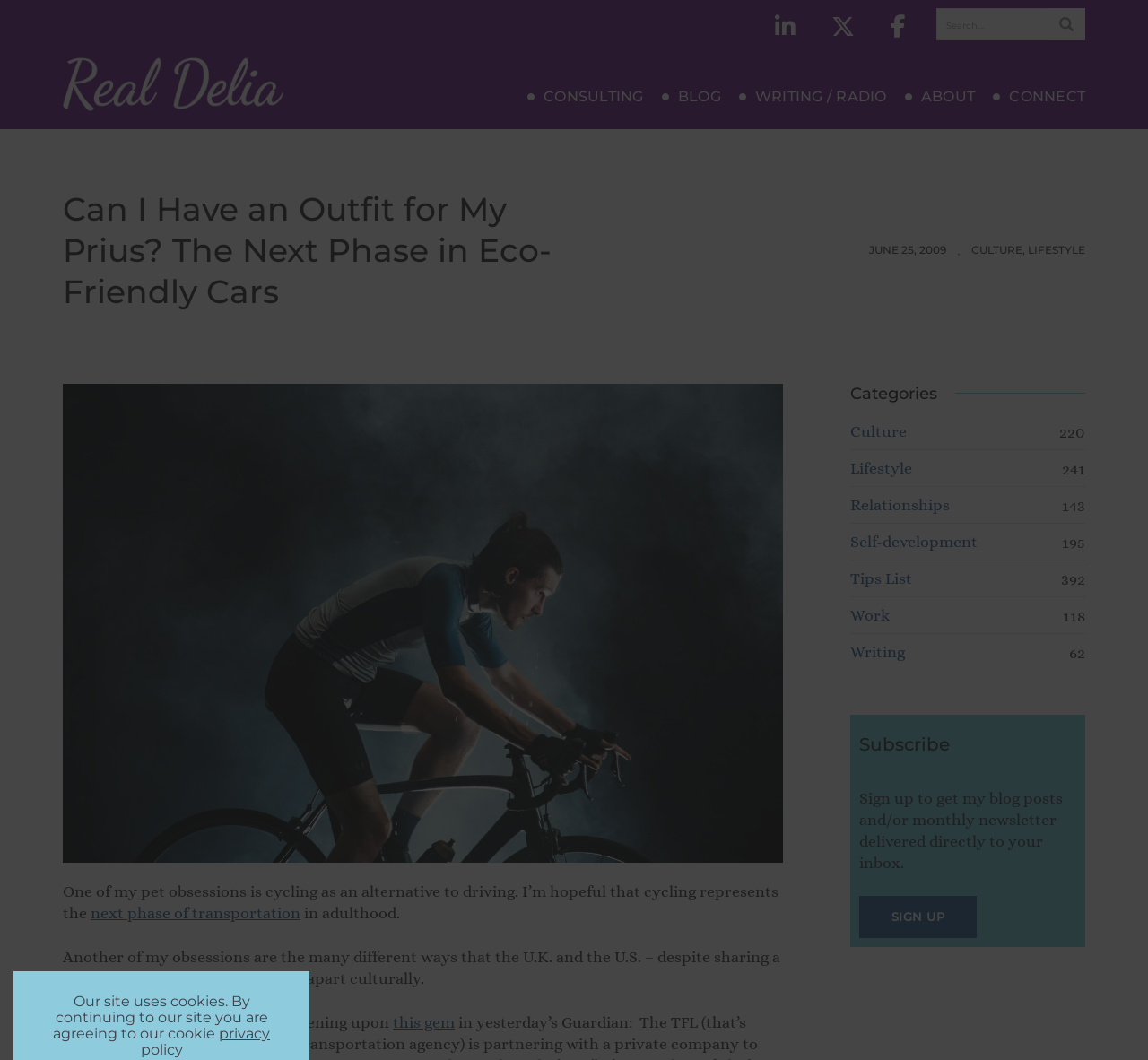Based on the description "Writing / Radio", find the bounding box of the specified UI element.

[0.644, 0.083, 0.772, 0.102]